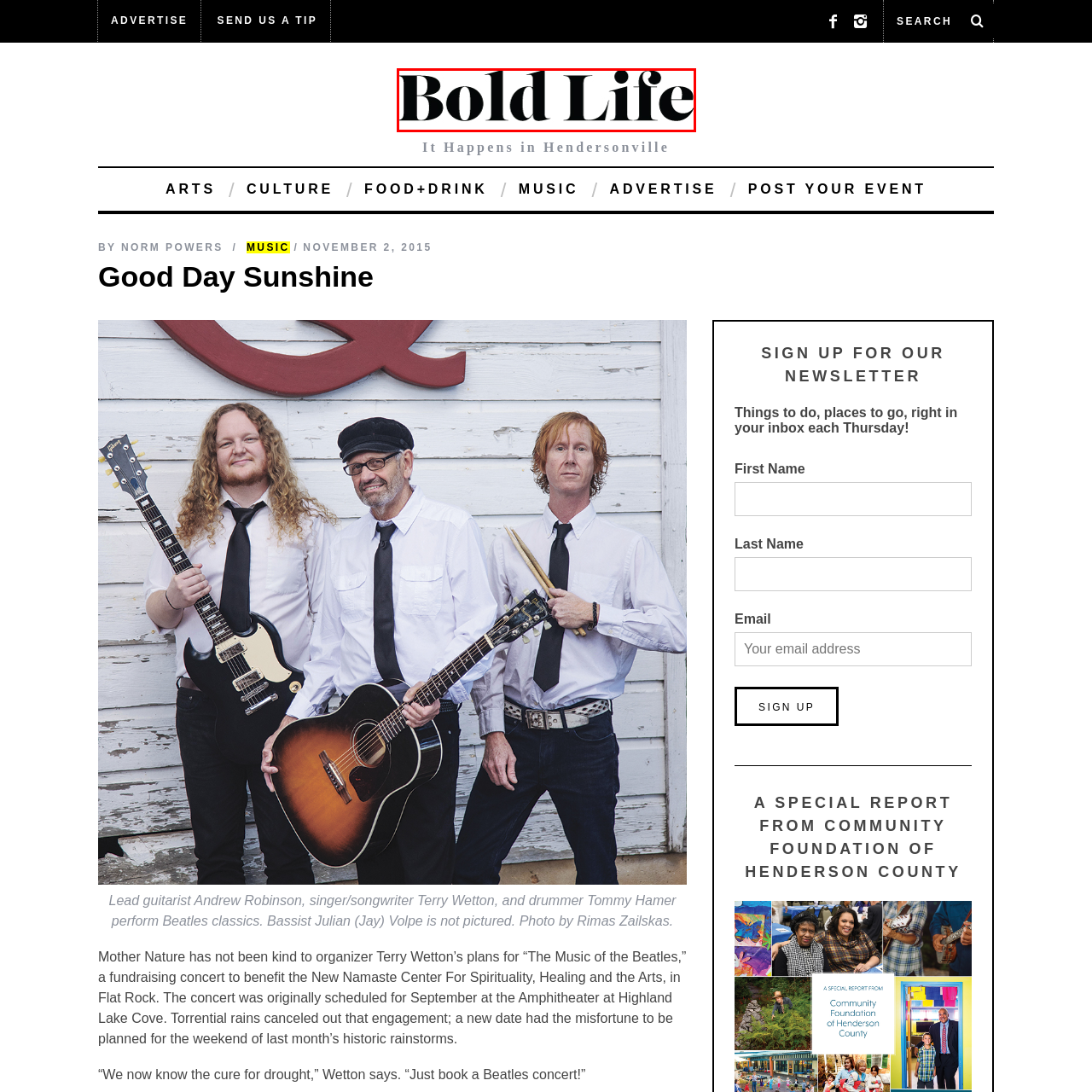What is the focus of the publication?
Carefully examine the image within the red bounding box and provide a comprehensive answer based on what you observe.

The publication focuses on vibrant community experiences and events, as stated in the caption, which captures the spirit of 'Bold Life'.